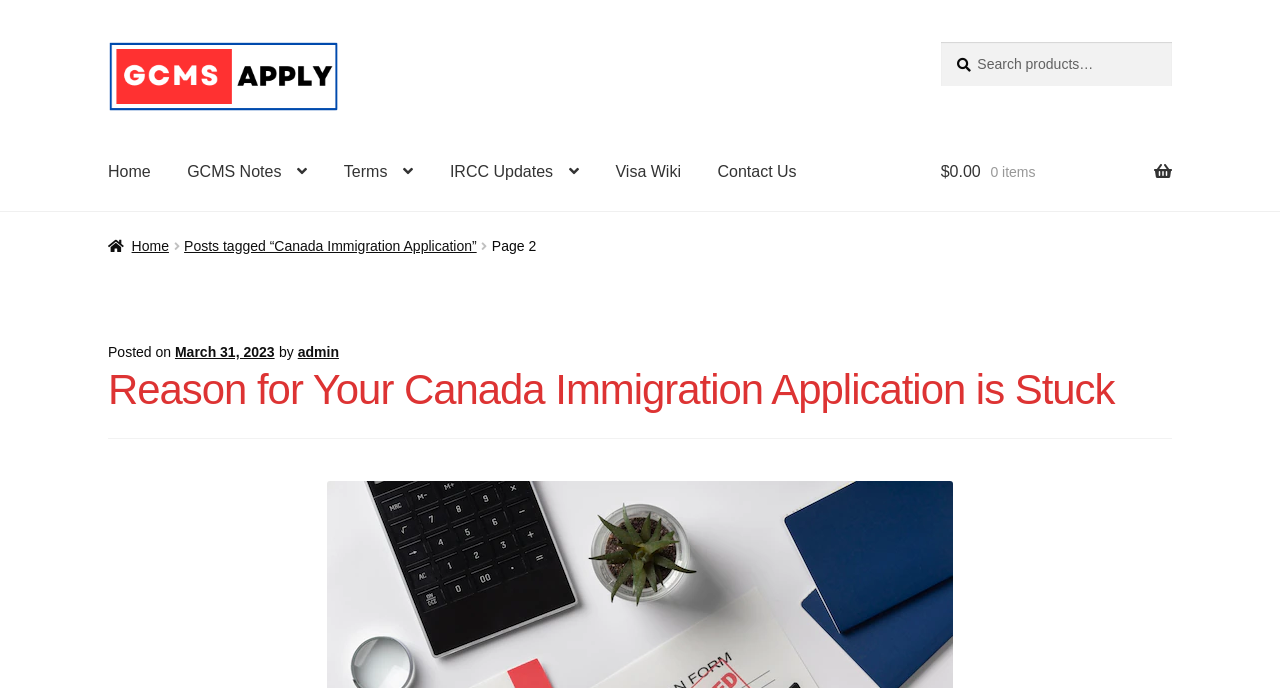Pinpoint the bounding box coordinates of the element you need to click to execute the following instruction: "Search for GCMS notes". The bounding box should be represented by four float numbers between 0 and 1, in the format [left, top, right, bottom].

[0.735, 0.061, 0.916, 0.125]